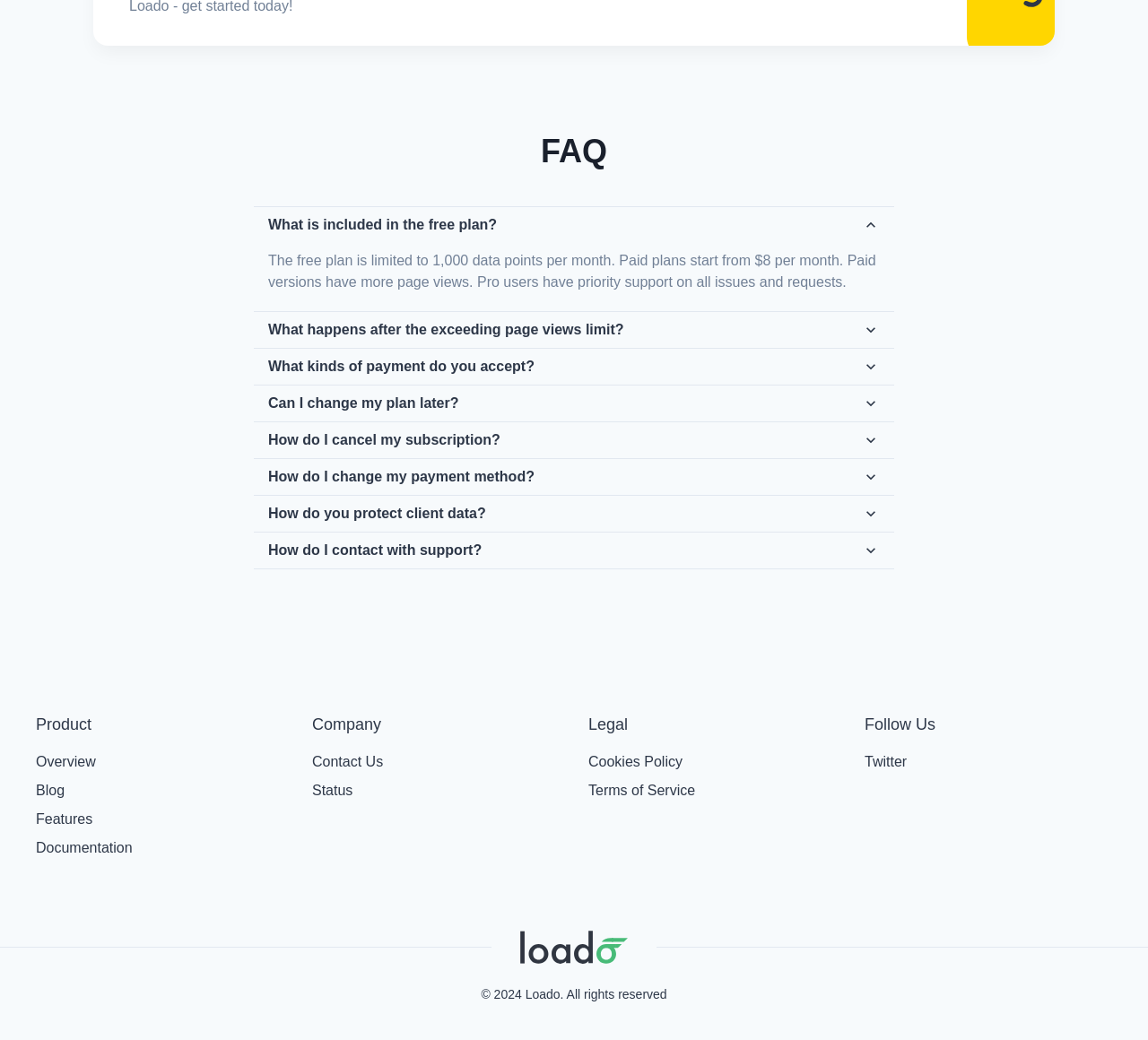What is the company name?
Using the visual information from the image, give a one-word or short-phrase answer.

Loado